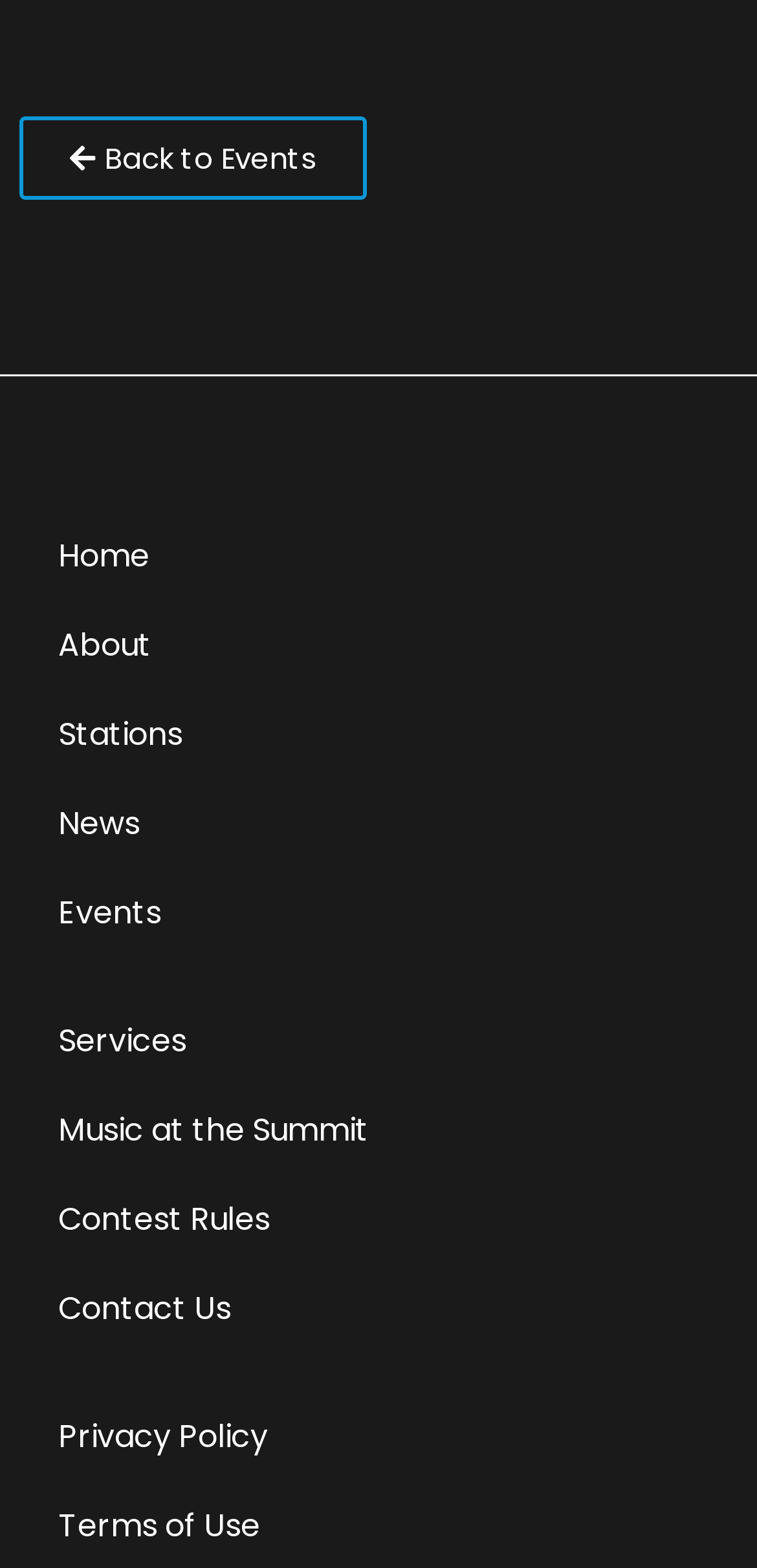How many links are there above 'News' in the navigation menu?
Could you give a comprehensive explanation in response to this question?

I counted the number of links above 'News' in the navigation menu, which includes 'Back to Events', 'Home', 'About', and 'Stations'.